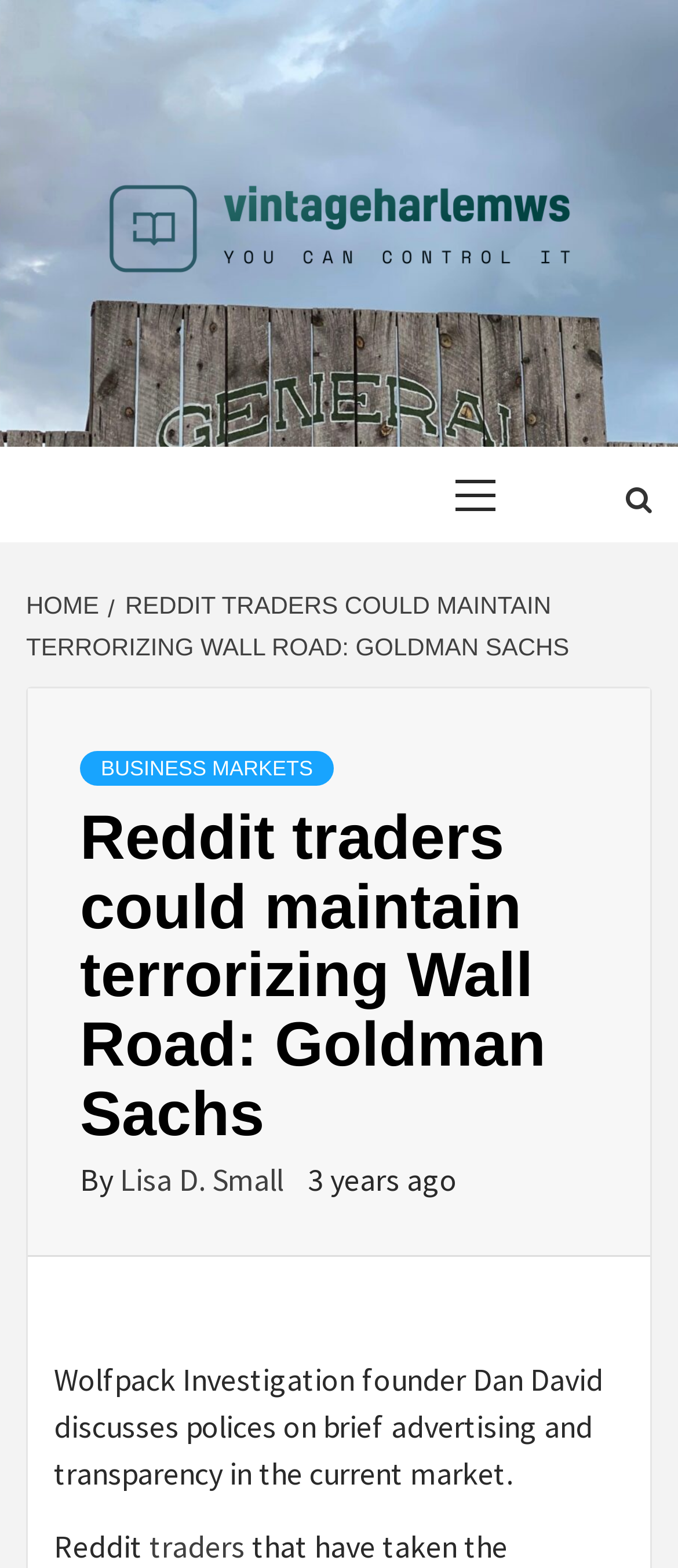How long ago was the article written?
Please provide a single word or phrase answer based on the image.

3 years ago